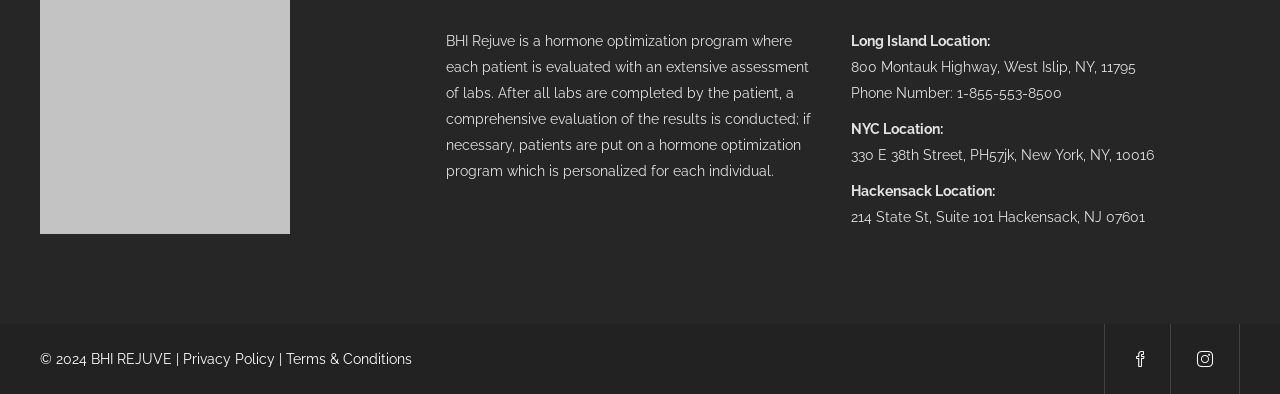What is the purpose of the hormone optimization program?
Please ensure your answer is as detailed and informative as possible.

According to the introductory text, the hormone optimization program is designed to provide personalized hormone optimization for each individual patient after an extensive assessment of labs.